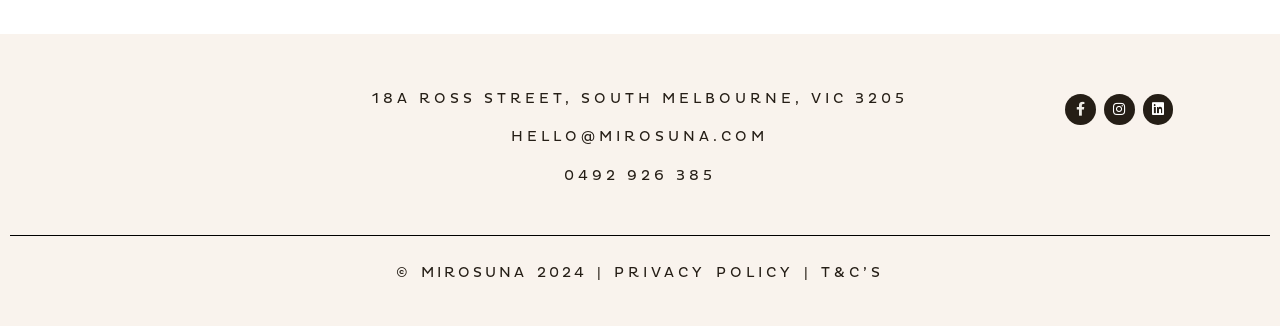What social media platform has the icon ?
Based on the image, give a concise answer in the form of a single word or short phrase.

FACEBOOK